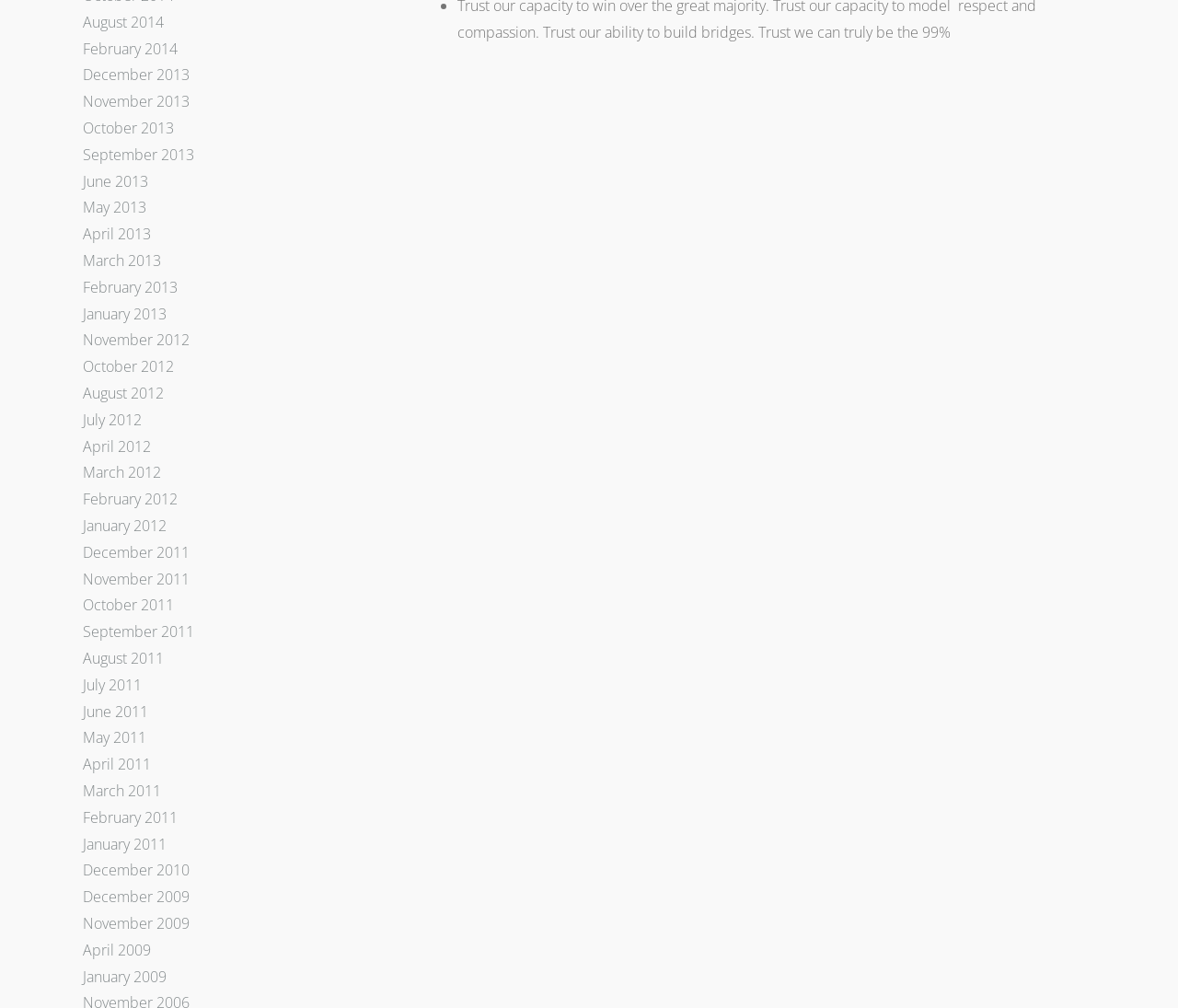Give a one-word or short phrase answer to the question: 
How many links are there in total?

43